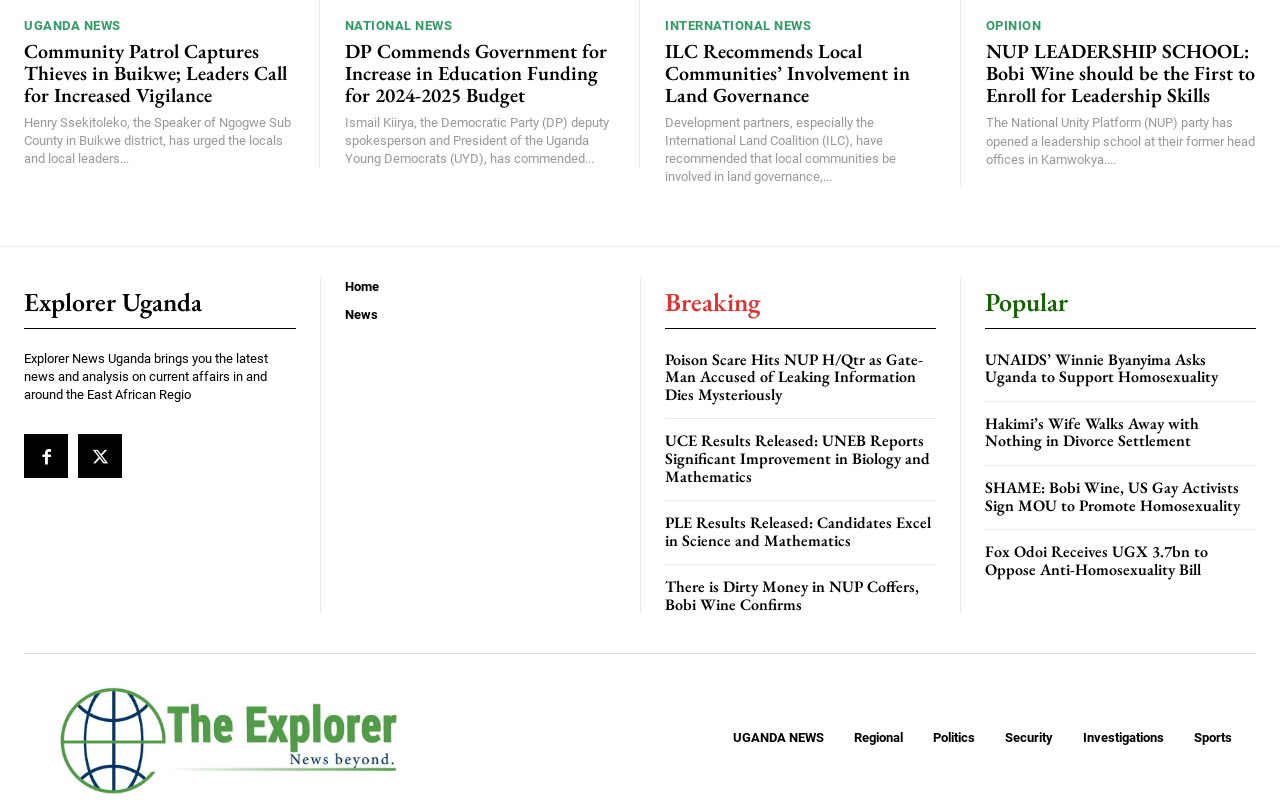Locate the bounding box coordinates of the segment that needs to be clicked to meet this instruction: "Click on Logo".

[0.034, 0.838, 0.321, 0.989]